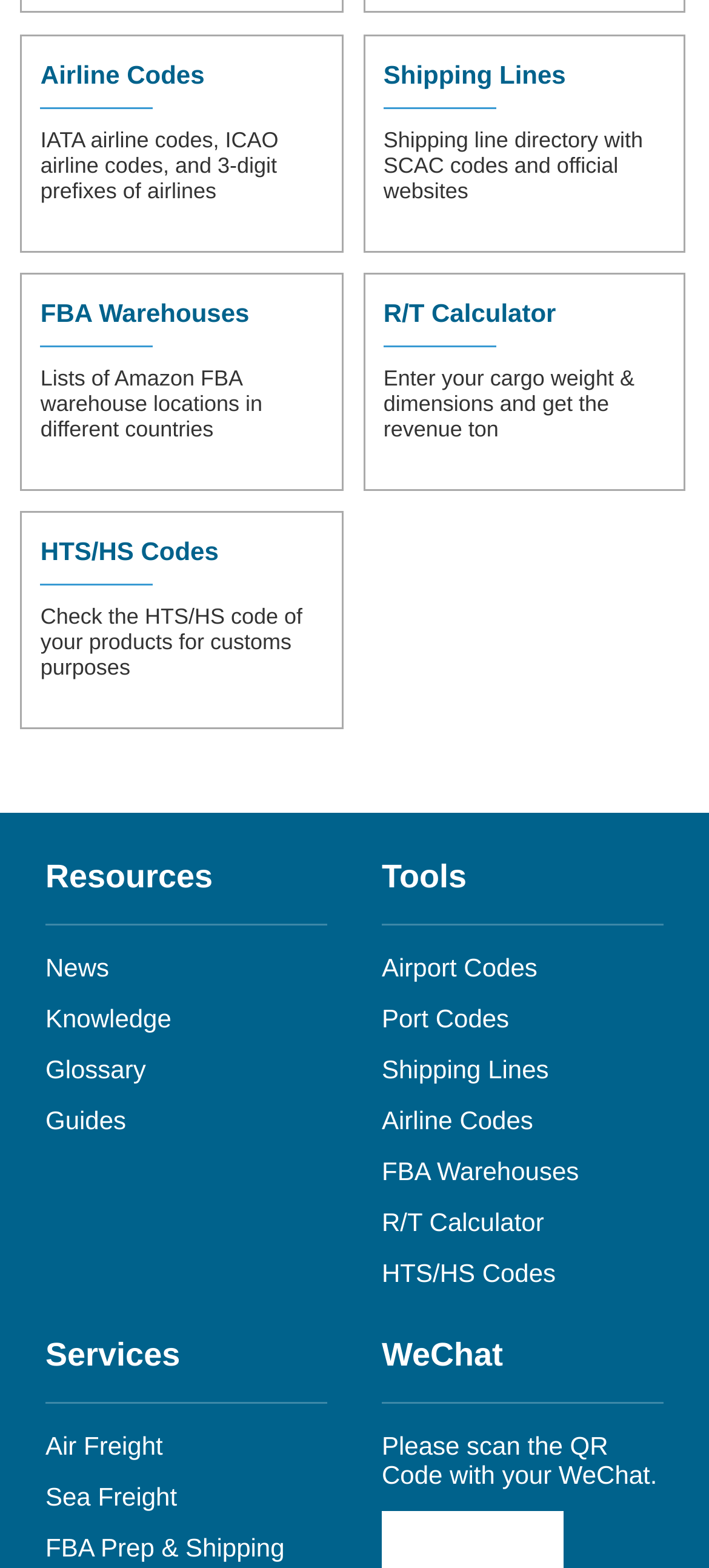Please identify the bounding box coordinates of the element that needs to be clicked to perform the following instruction: "Click on the Legal notice link".

None